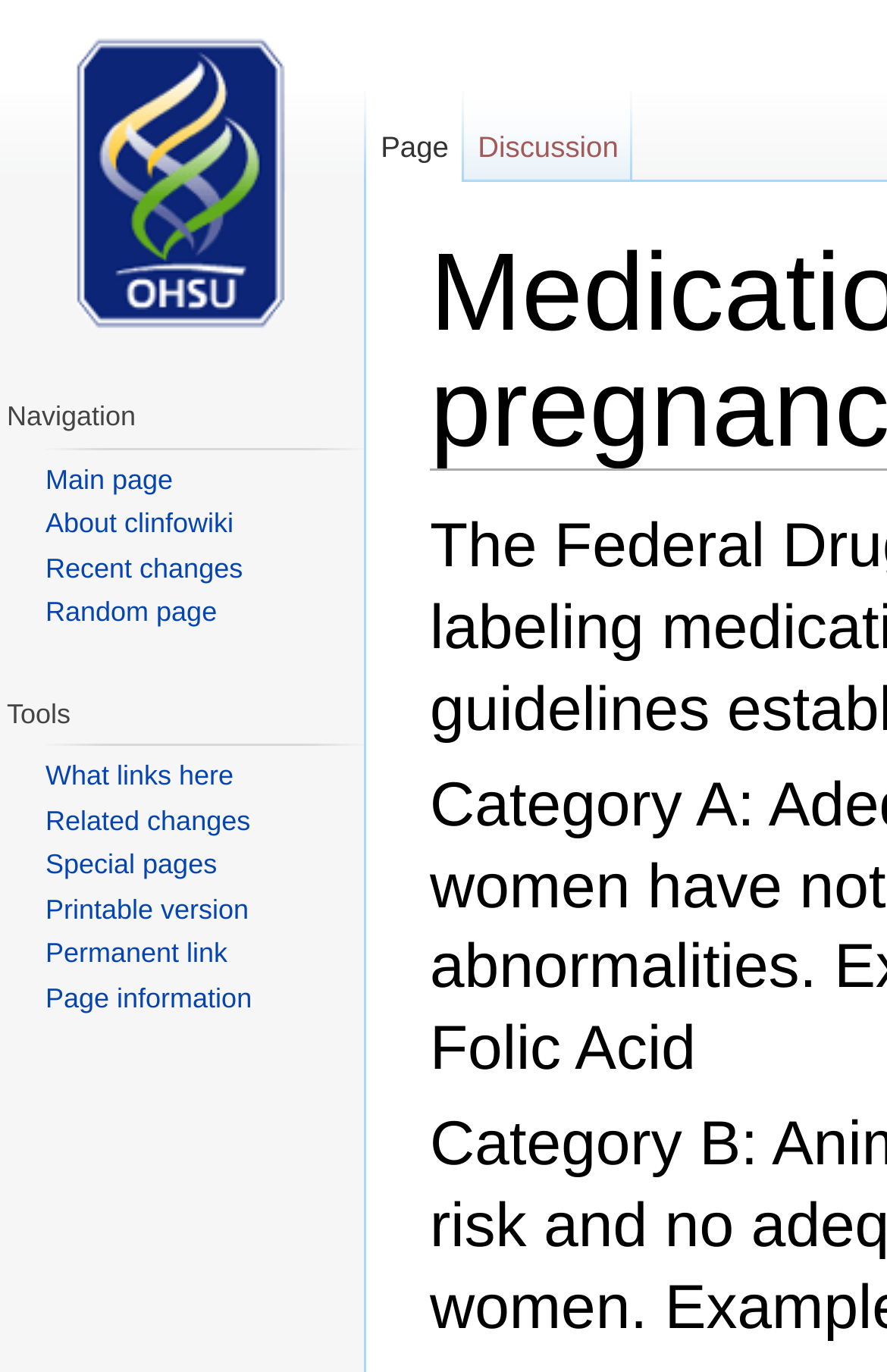What is the text of the first static text element?
Look at the screenshot and give a one-word or phrase answer.

Jump to: